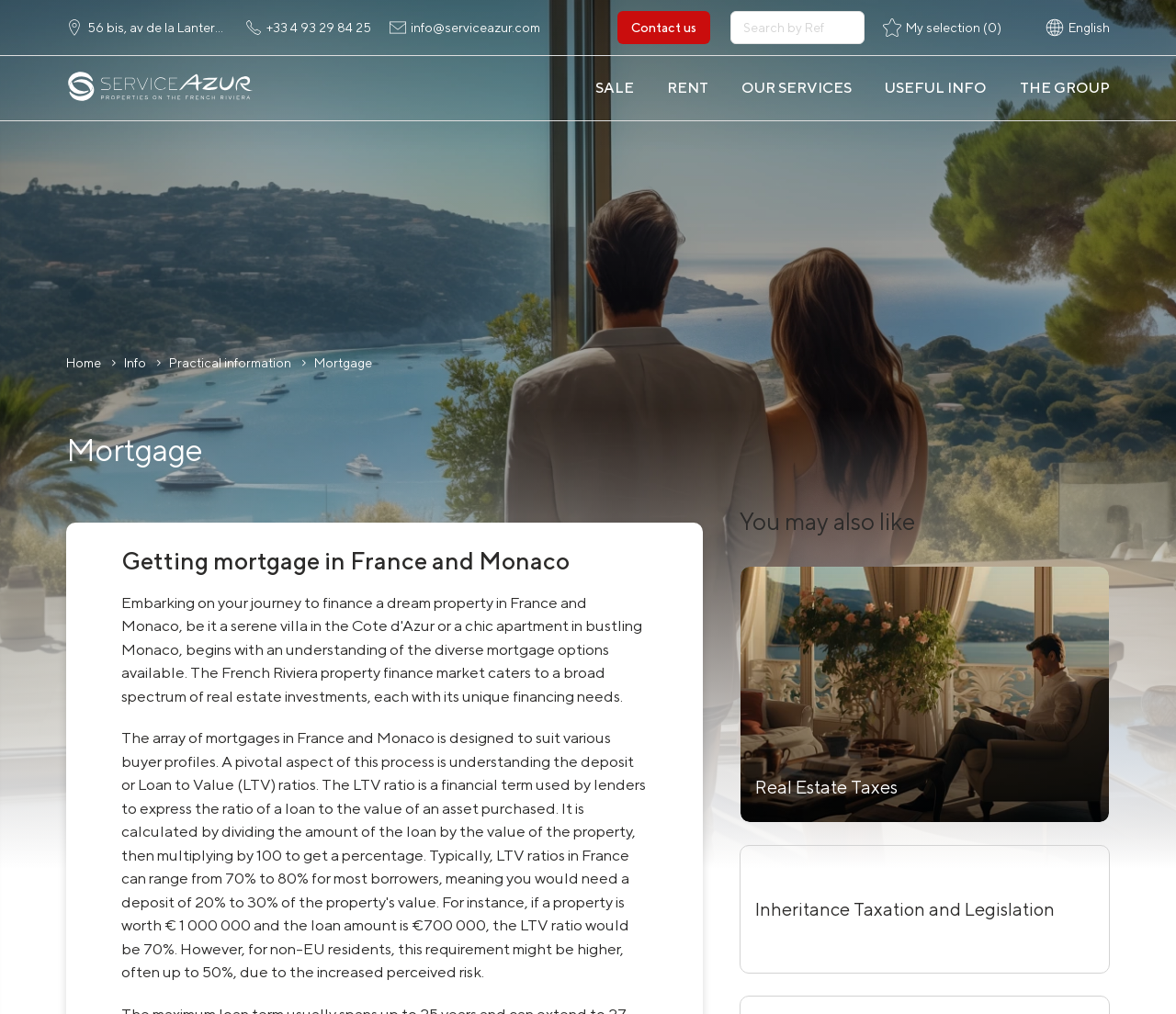Determine the bounding box coordinates for the area that needs to be clicked to fulfill this task: "Search by Ref". The coordinates must be given as four float numbers between 0 and 1, i.e., [left, top, right, bottom].

[0.621, 0.011, 0.735, 0.043]